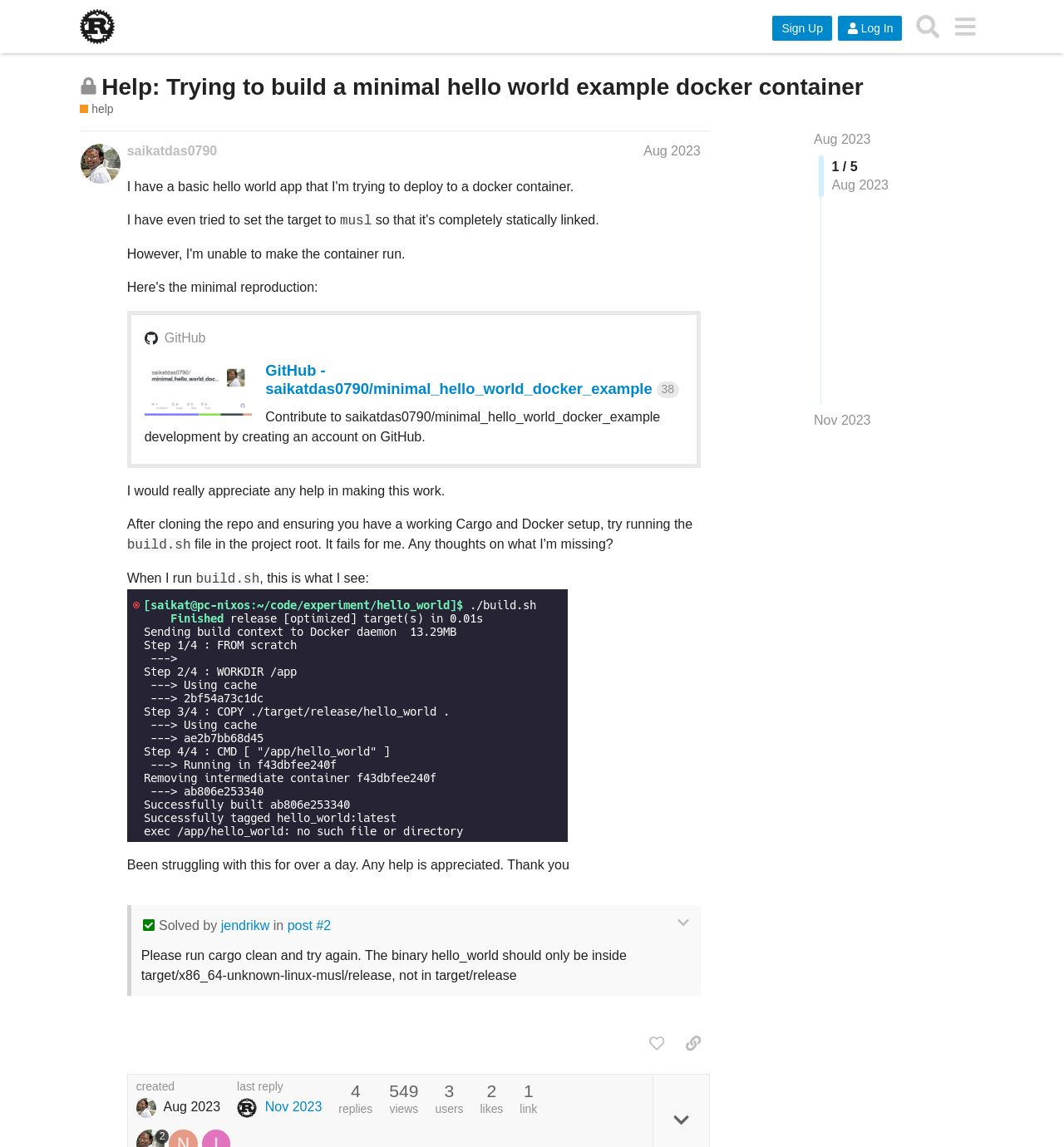Find the bounding box of the web element that fits this description: "last reply Nov 2023".

[0.223, 0.943, 0.303, 0.975]